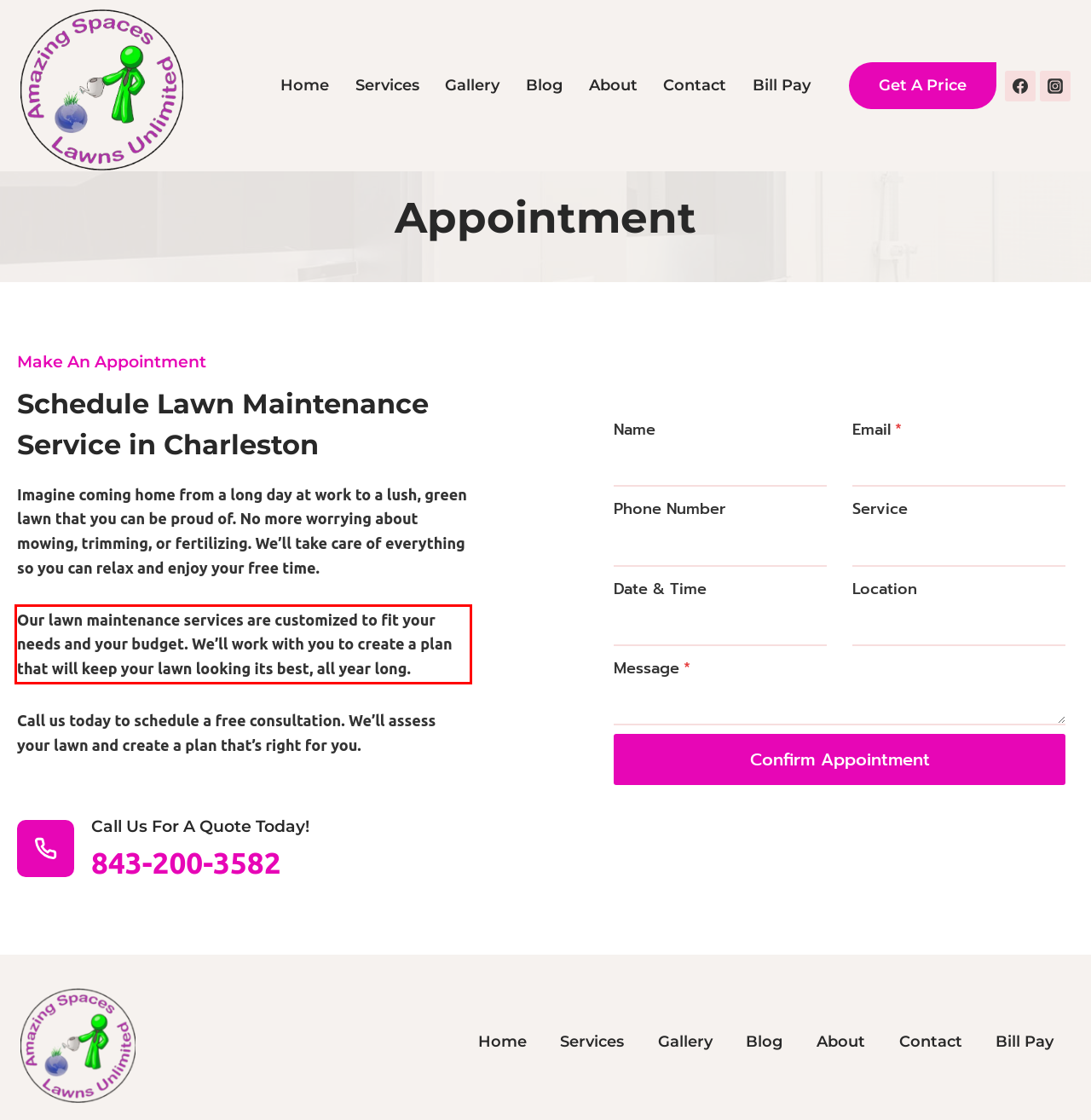Analyze the webpage screenshot and use OCR to recognize the text content in the red bounding box.

Our lawn maintenance services are customized to fit your needs and your budget. We’ll work with you to create a plan that will keep your lawn looking its best, all year long.